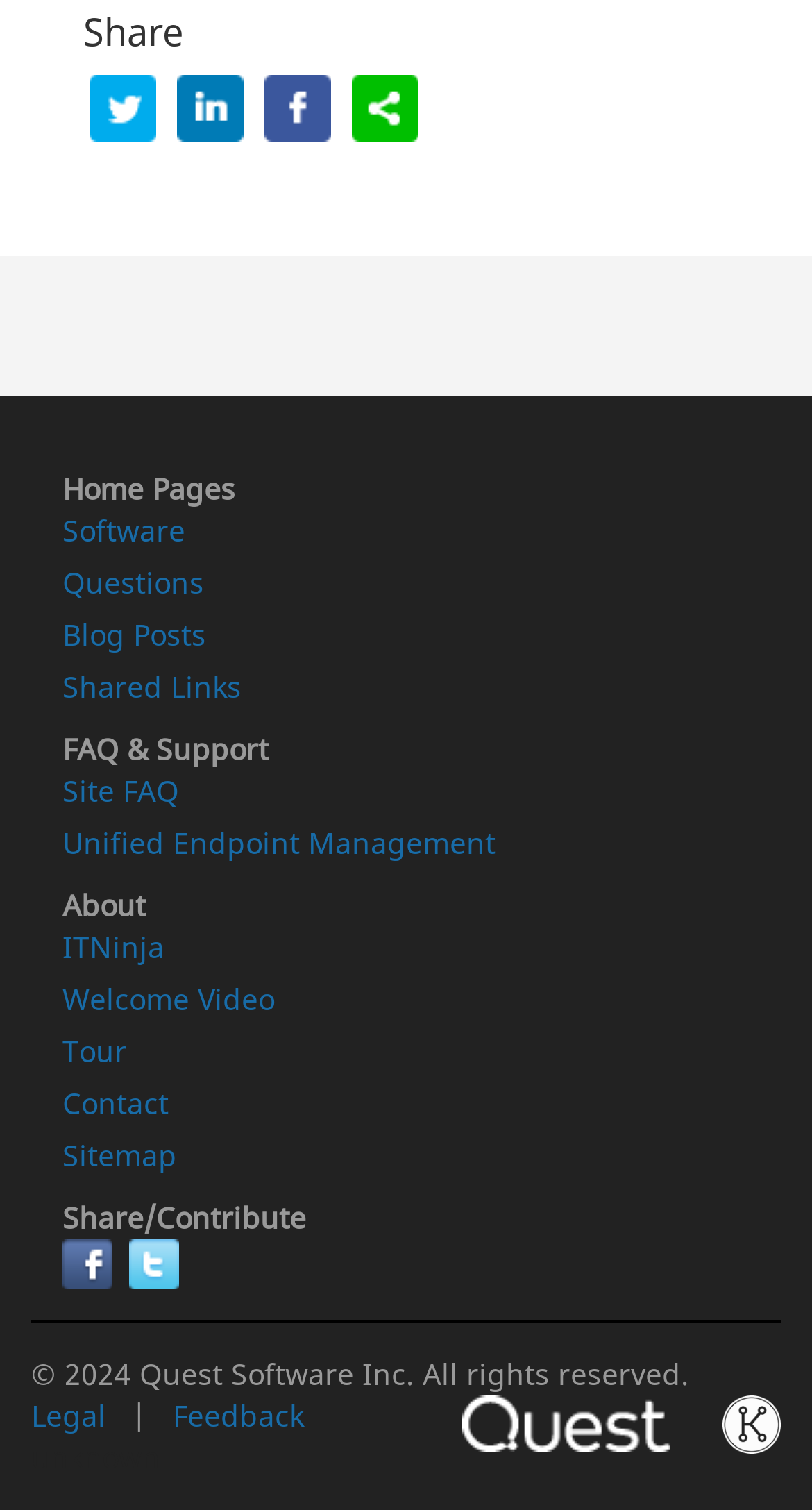Identify the bounding box coordinates of the part that should be clicked to carry out this instruction: "Click on Software".

[0.077, 0.338, 0.228, 0.364]